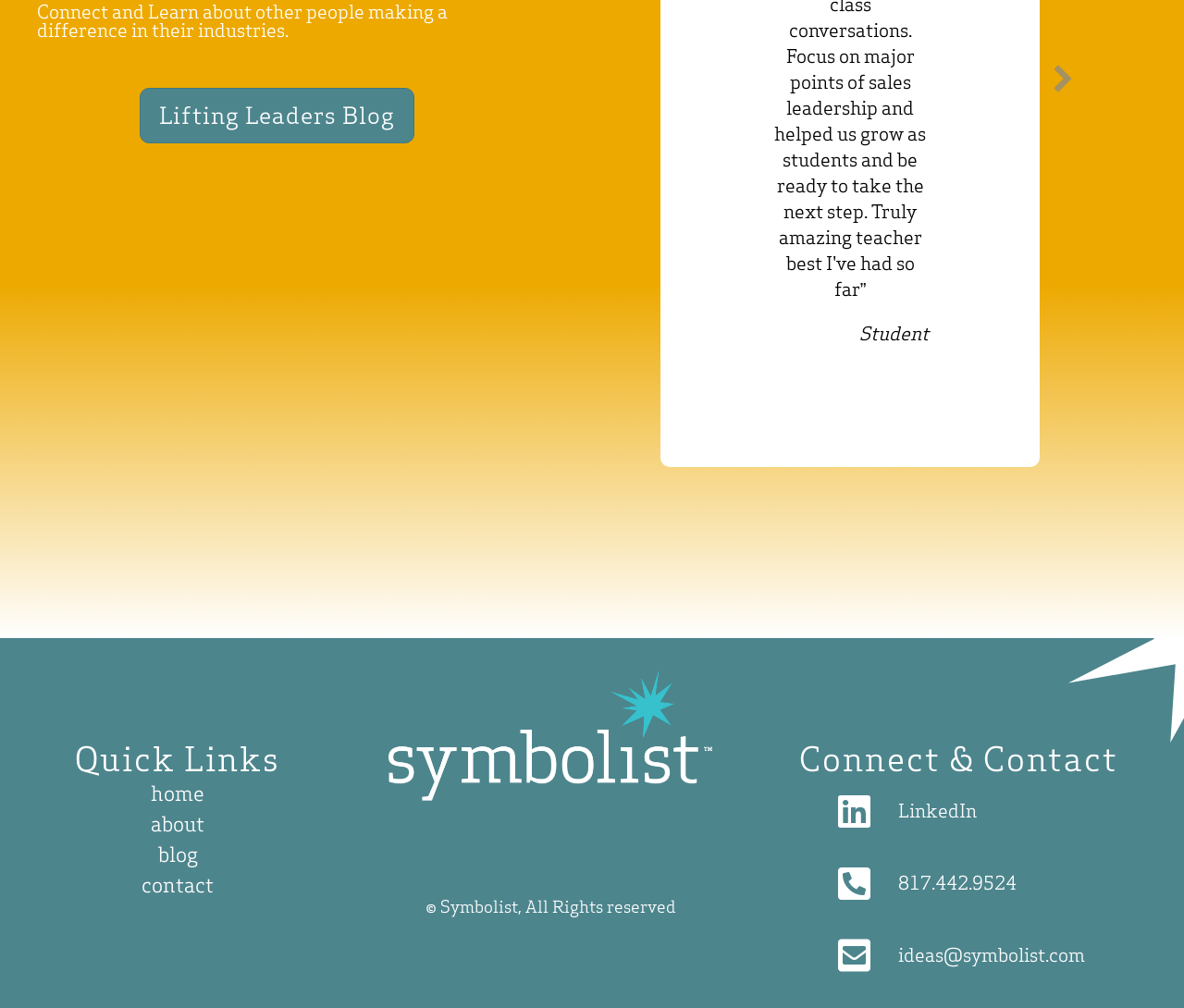Provide the bounding box coordinates of the HTML element described as: "Lifting Leaders Blog". The bounding box coordinates should be four float numbers between 0 and 1, i.e., [left, top, right, bottom].

[0.118, 0.087, 0.35, 0.142]